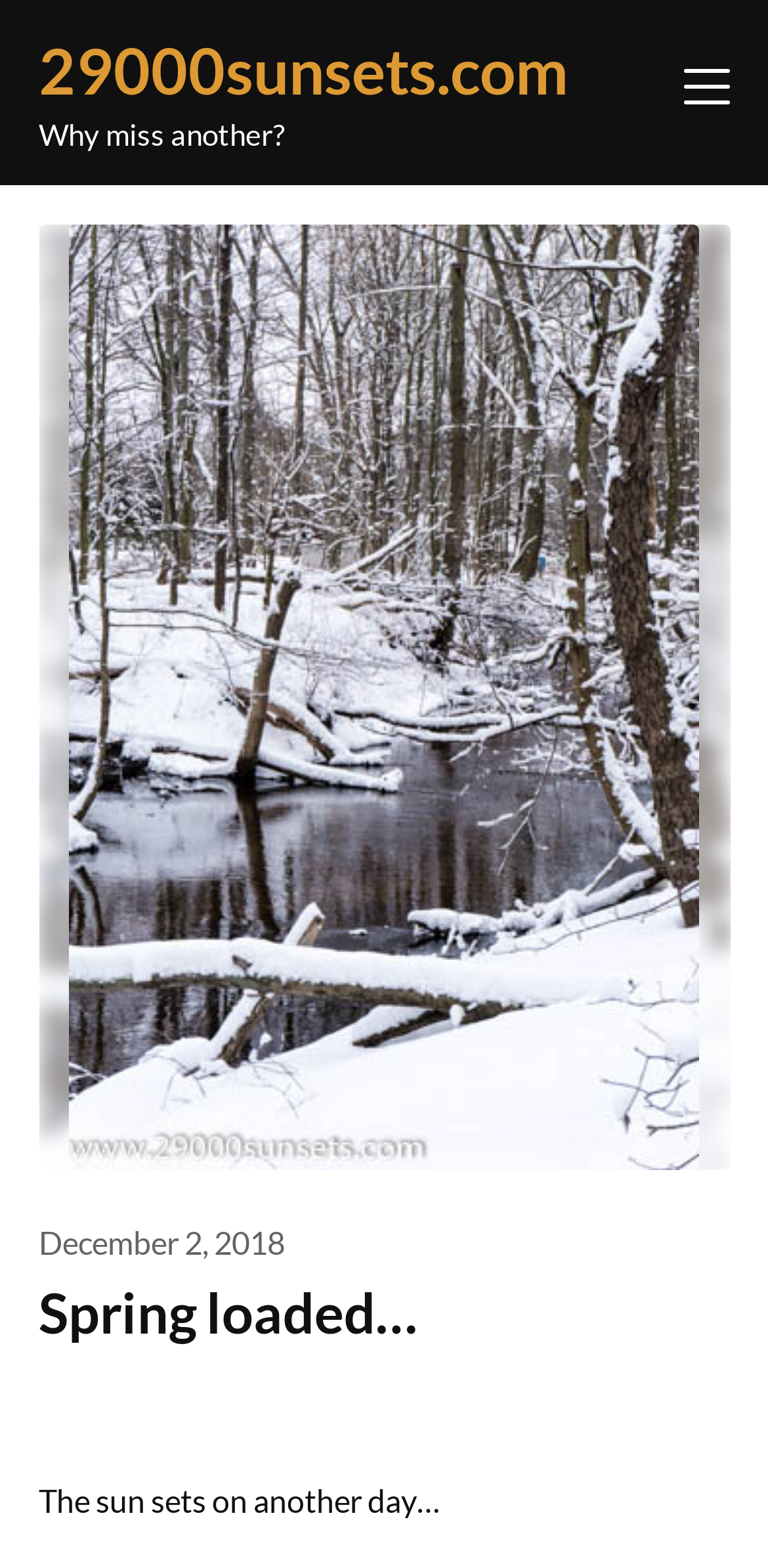What is the text above the header?
Using the image as a reference, deliver a detailed and thorough answer to the question.

I found the text above the header by looking at the StaticText element 'Why miss another?' which is a sibling element of the link '29000sunsets.com'. This text is likely to be a tagline or a slogan.